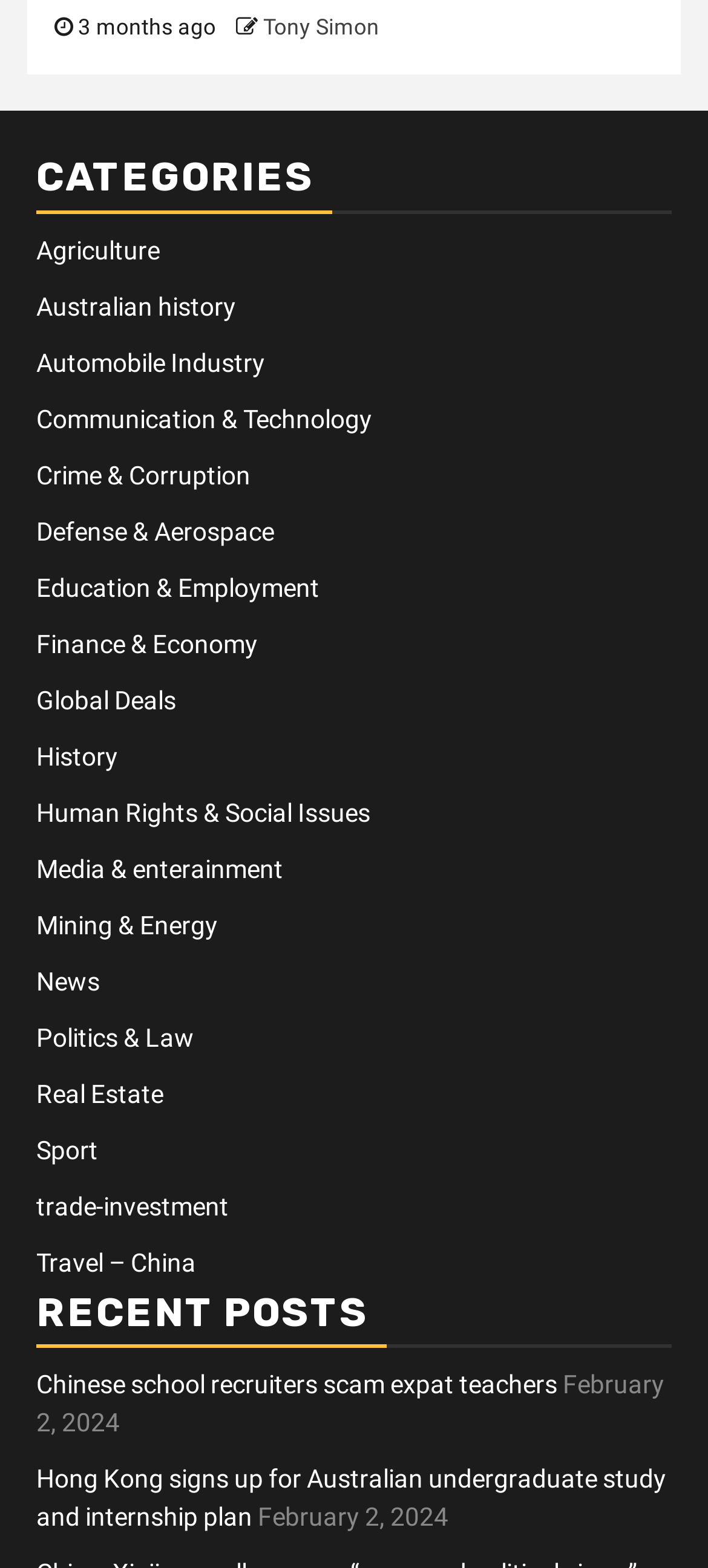How many categories are listed?
Please ensure your answer to the question is detailed and covers all necessary aspects.

I counted the number of links under the 'CATEGORIES' heading, and there are 21 links, each representing a category.